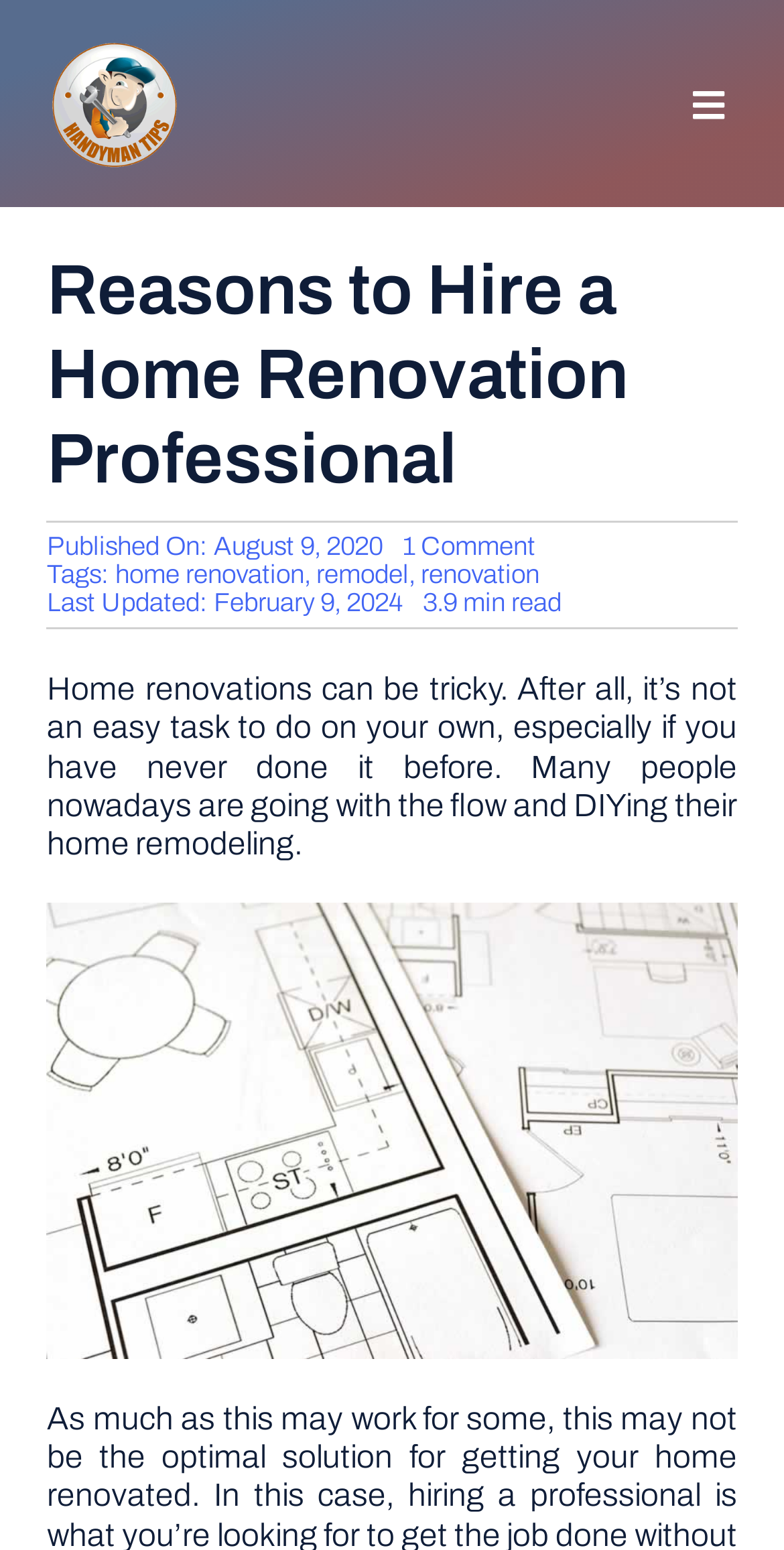Locate the bounding box coordinates of the UI element described by: "Go to Top". The bounding box coordinates should consist of four float numbers between 0 and 1, i.e., [left, top, right, bottom].

[0.695, 0.765, 0.808, 0.822]